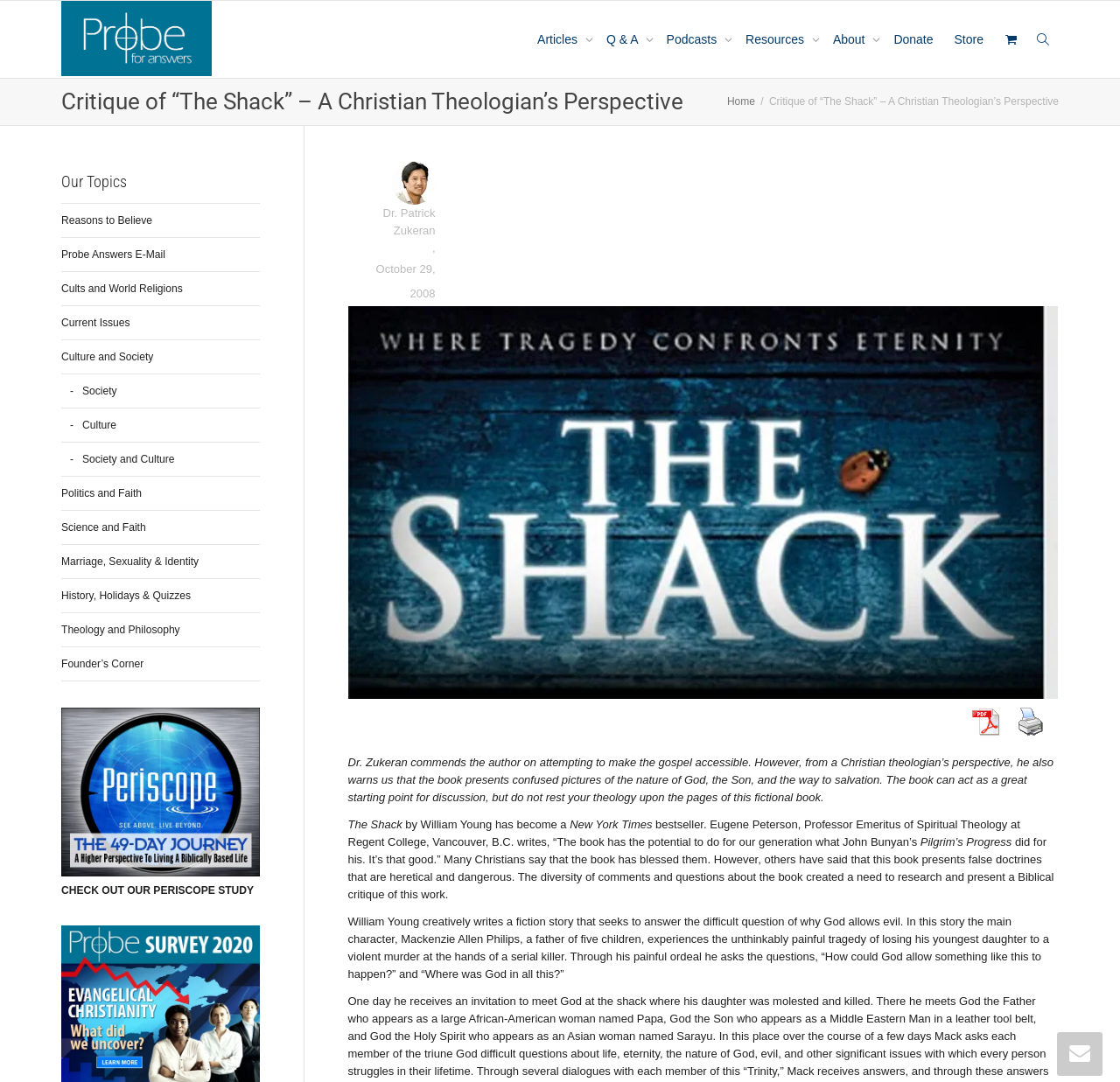Please identify the bounding box coordinates for the region that you need to click to follow this instruction: "Check out the Periscope study".

[0.055, 0.818, 0.227, 0.829]